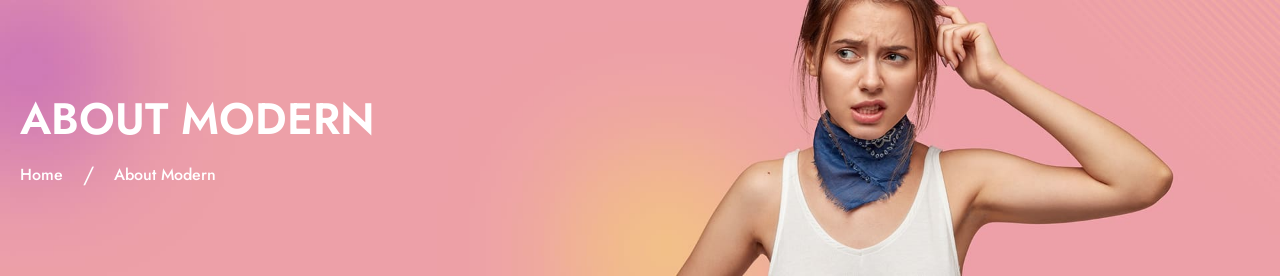Please provide a brief answer to the following inquiry using a single word or phrase:
What is the woman wearing around her neck?

Blue bandana